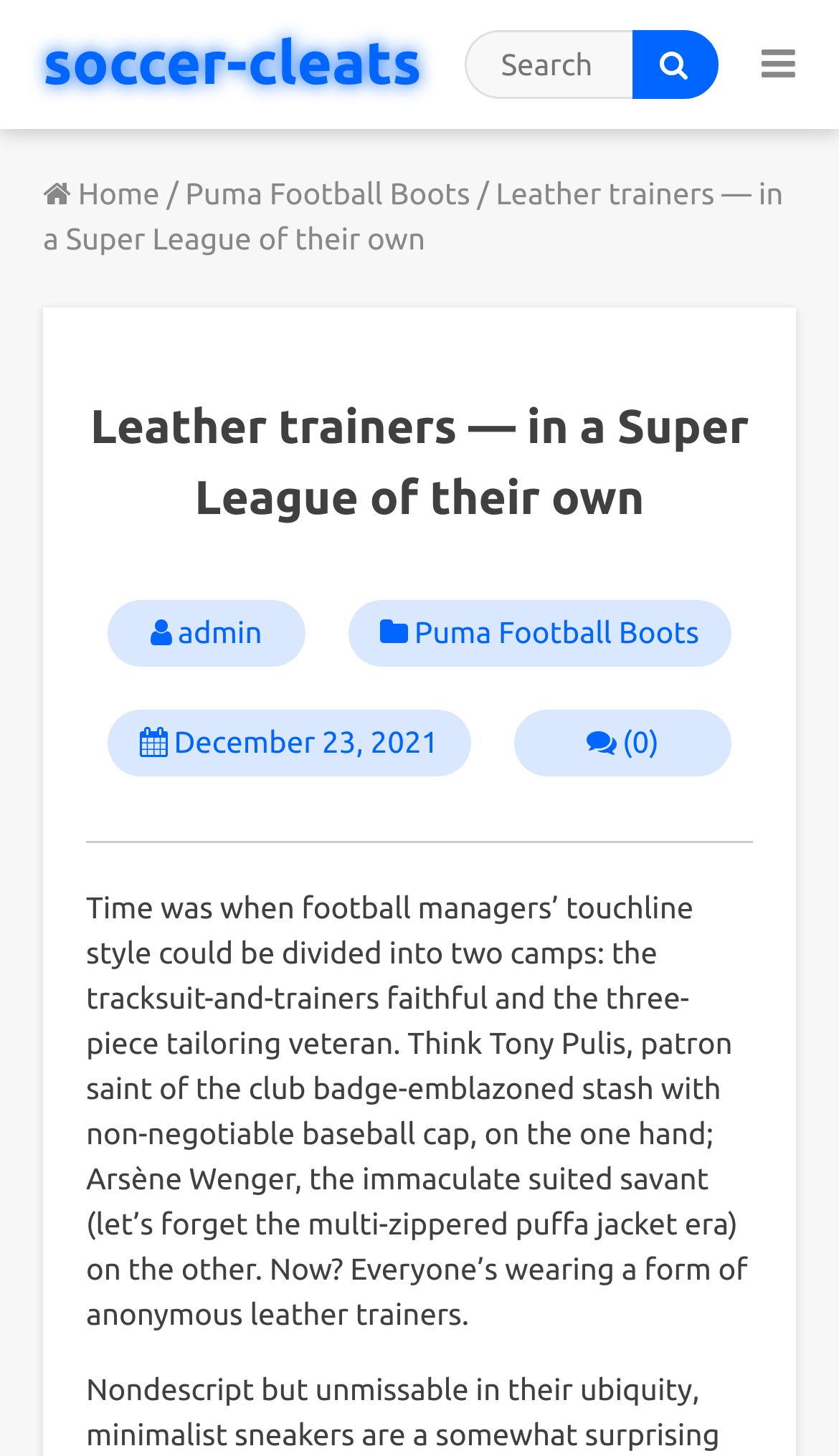Please specify the bounding box coordinates of the clickable section necessary to execute the following command: "Search for something".

[0.597, 0.029, 0.754, 0.06]